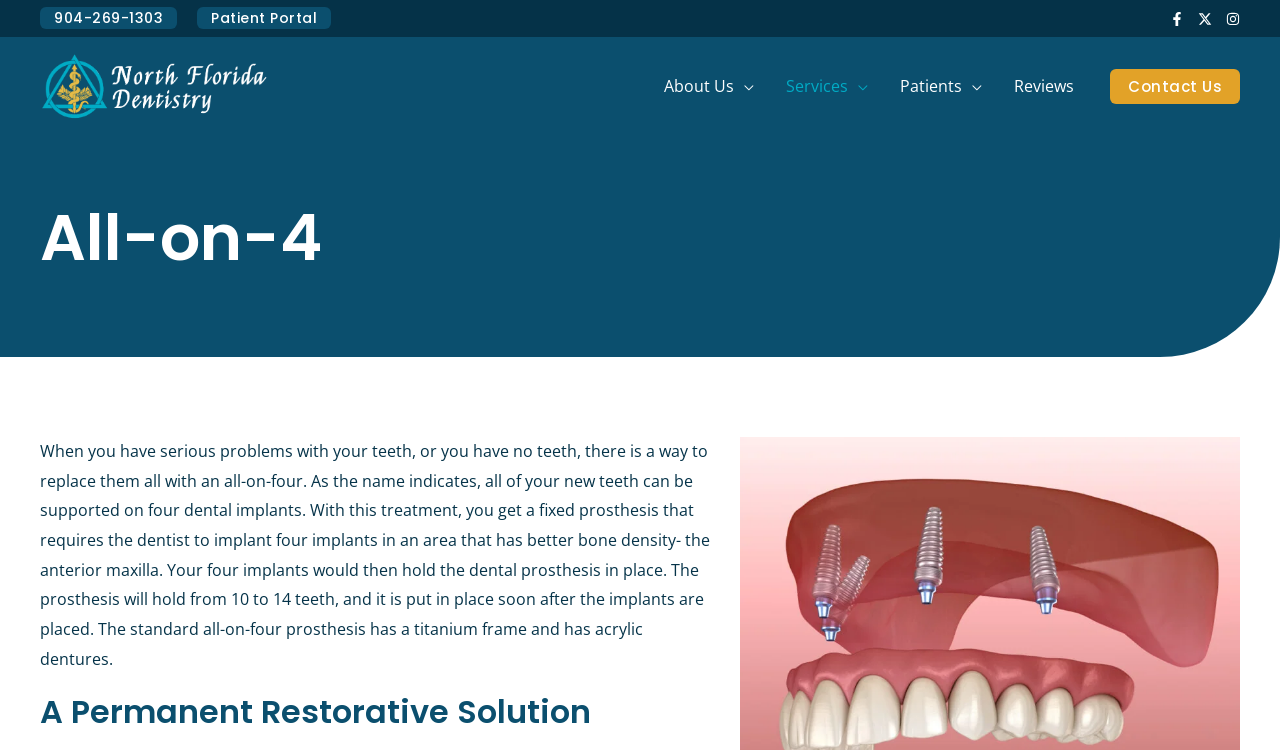Extract the bounding box coordinates of the UI element described: "Contact Us". Provide the coordinates in the format [left, top, right, bottom] with values ranging from 0 to 1.

[0.867, 0.092, 0.969, 0.139]